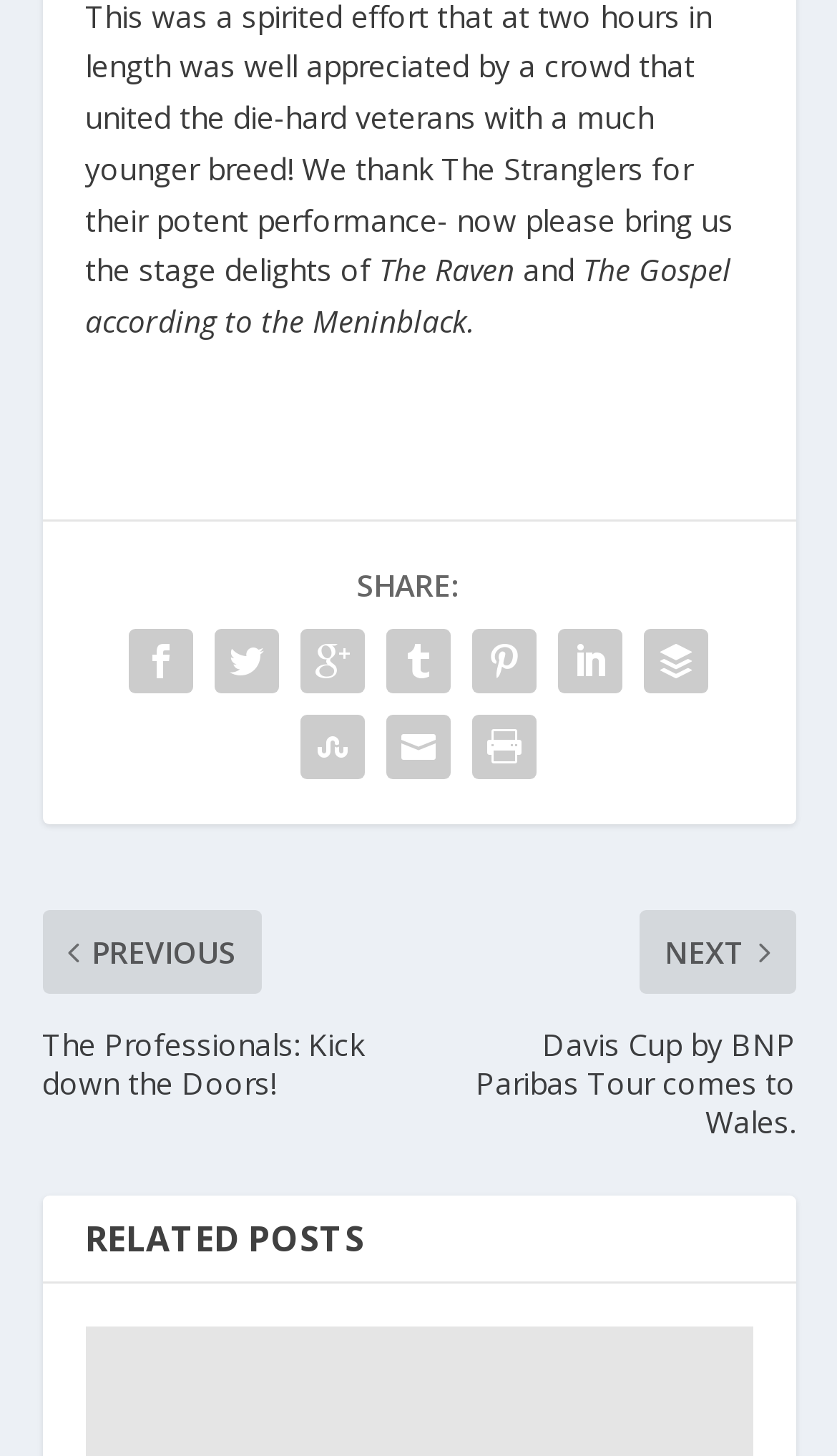Provide your answer to the question using just one word or phrase: How many social media sharing links are available?

6